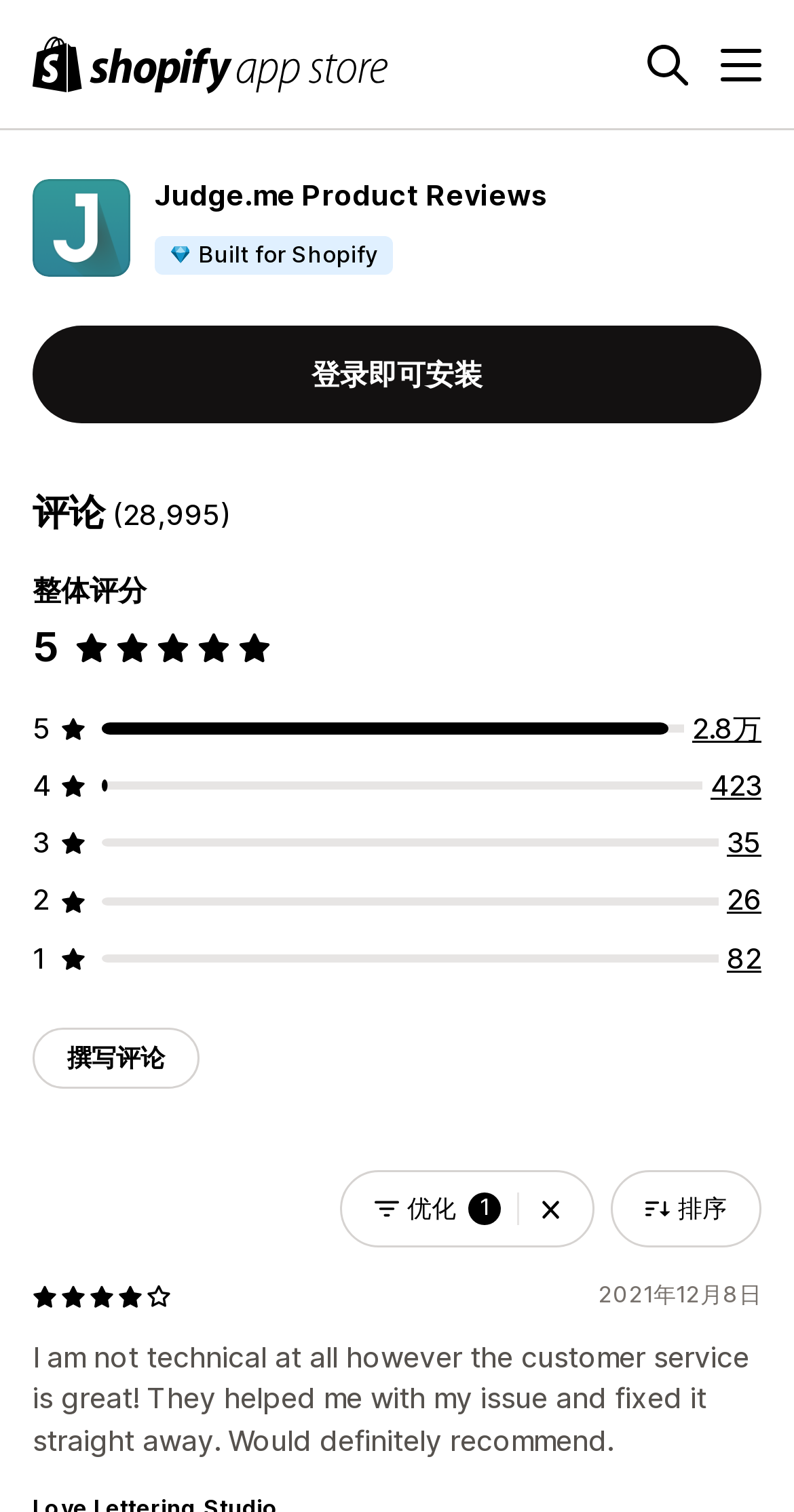Determine the bounding box coordinates for the area you should click to complete the following instruction: "Clear the filter conditions".

[0.428, 0.774, 0.749, 0.825]